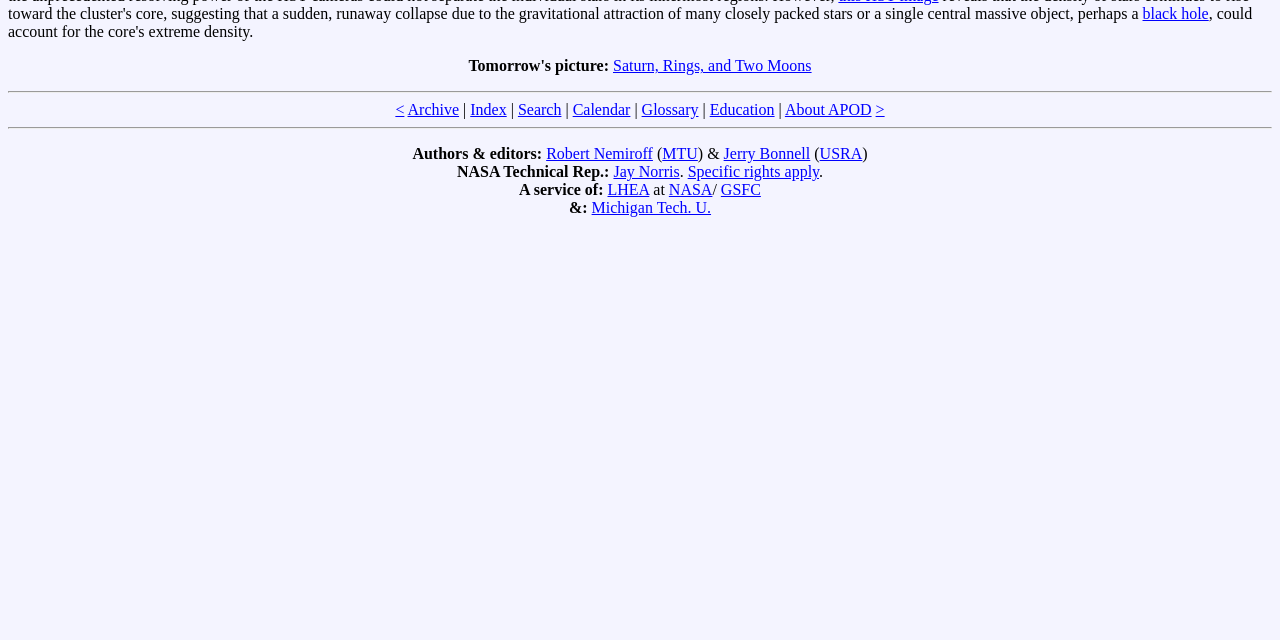Please find the bounding box for the UI component described as follows: "title="Поделиться В Моем Мире"".

None